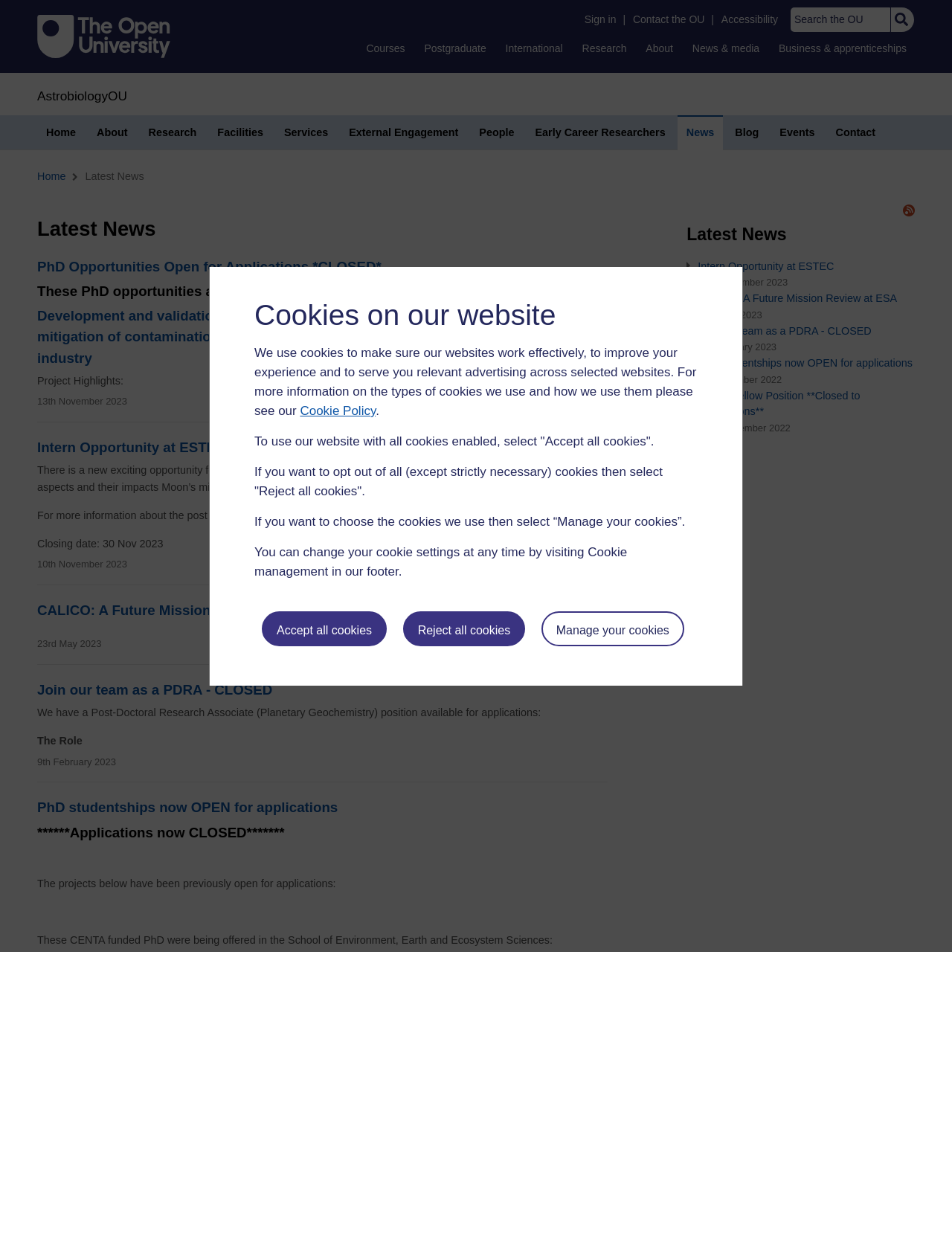Bounding box coordinates are specified in the format (top-left x, top-left y, bottom-right x, bottom-right y). All values are floating point numbers bounded between 0 and 1. Please provide the bounding box coordinate of the region this sentence describes: See all

[0.721, 0.364, 0.769, 0.381]